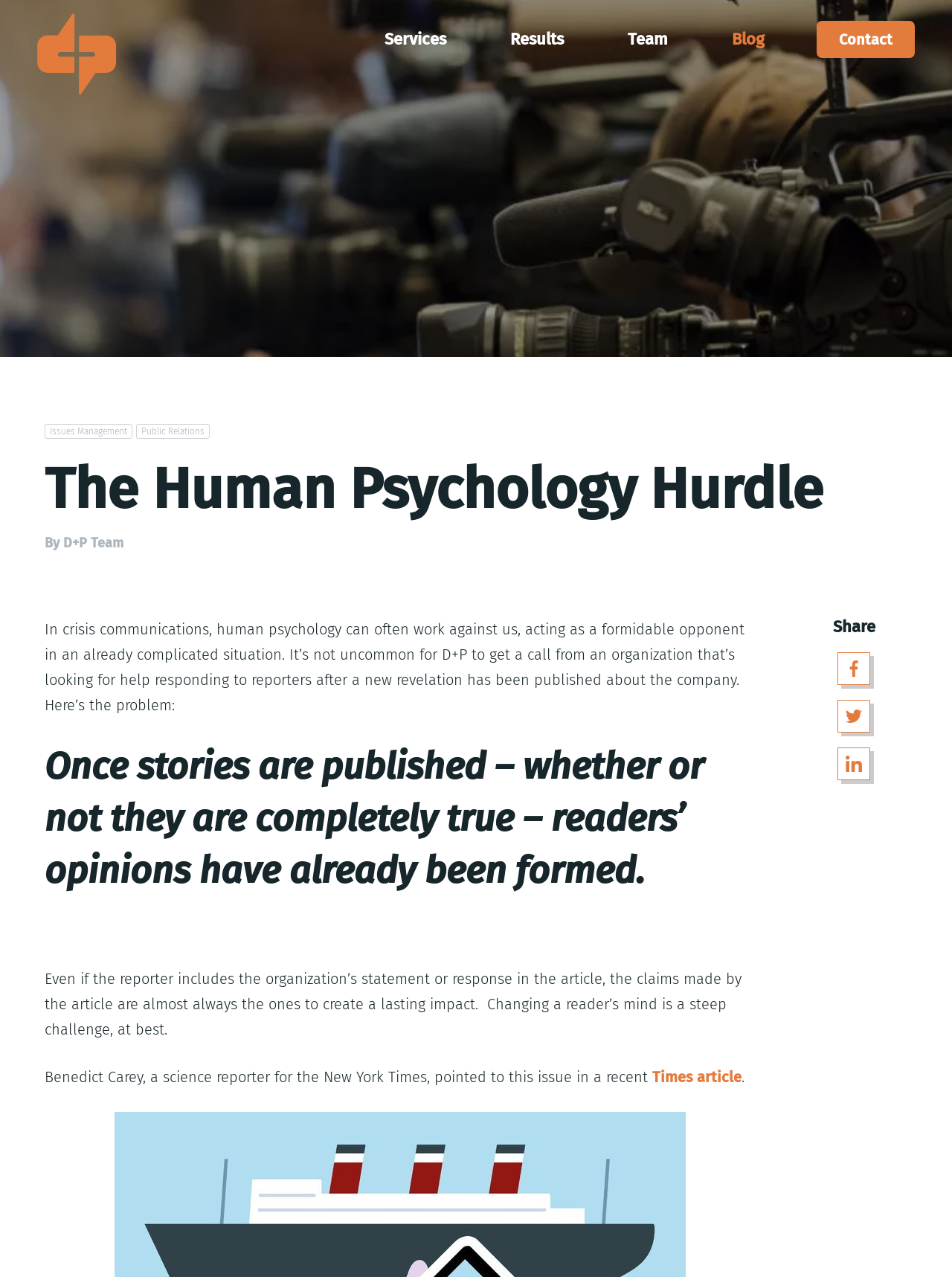Based on the description "Results", find the bounding box of the specified UI element.

[0.536, 0.024, 0.592, 0.037]